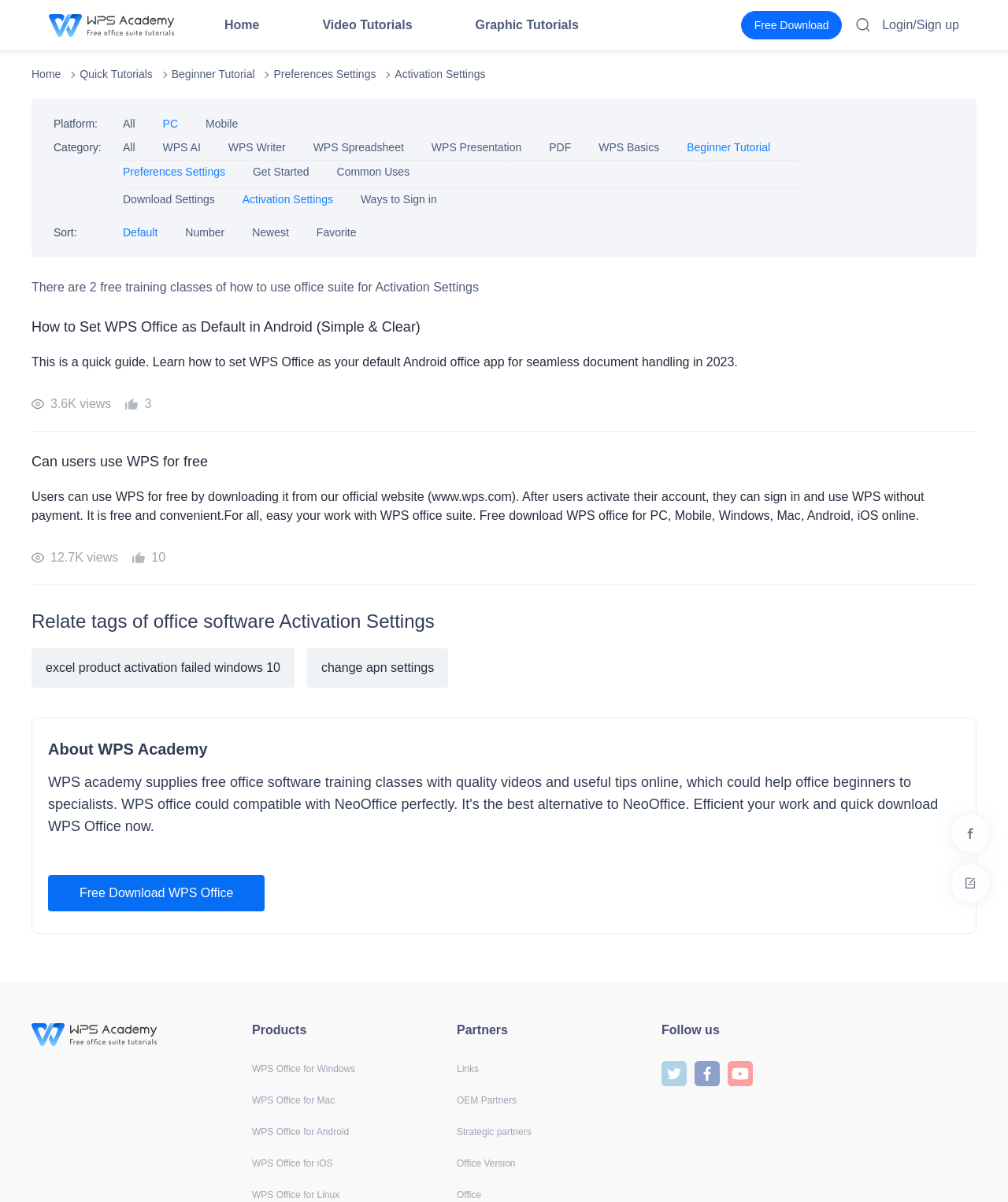Identify the bounding box of the UI component described as: "OEM Partners".

[0.453, 0.911, 0.513, 0.92]